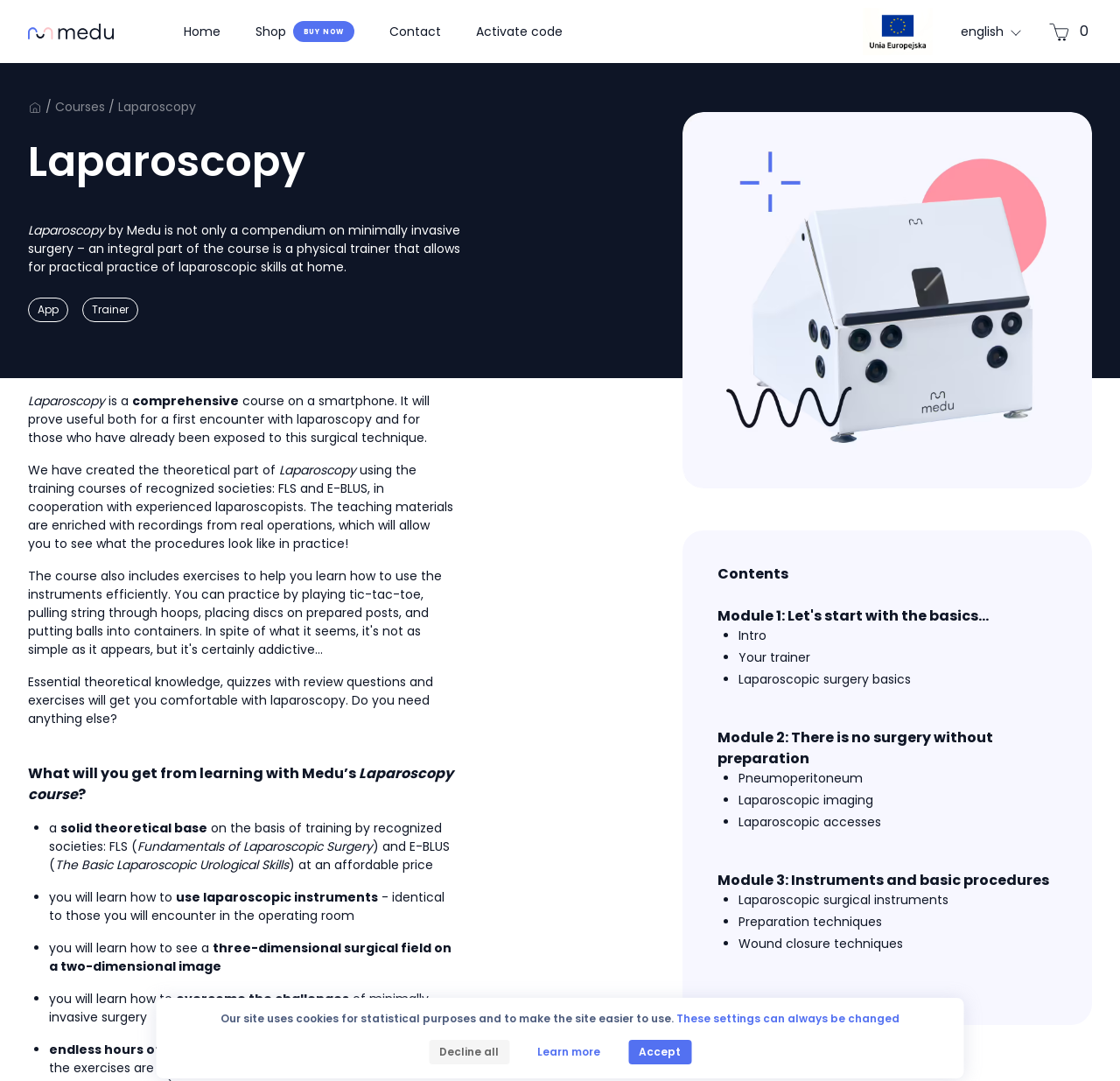Provide the bounding box coordinates of the area you need to click to execute the following instruction: "Click the 'Activate code' link".

[0.425, 0.021, 0.502, 0.038]